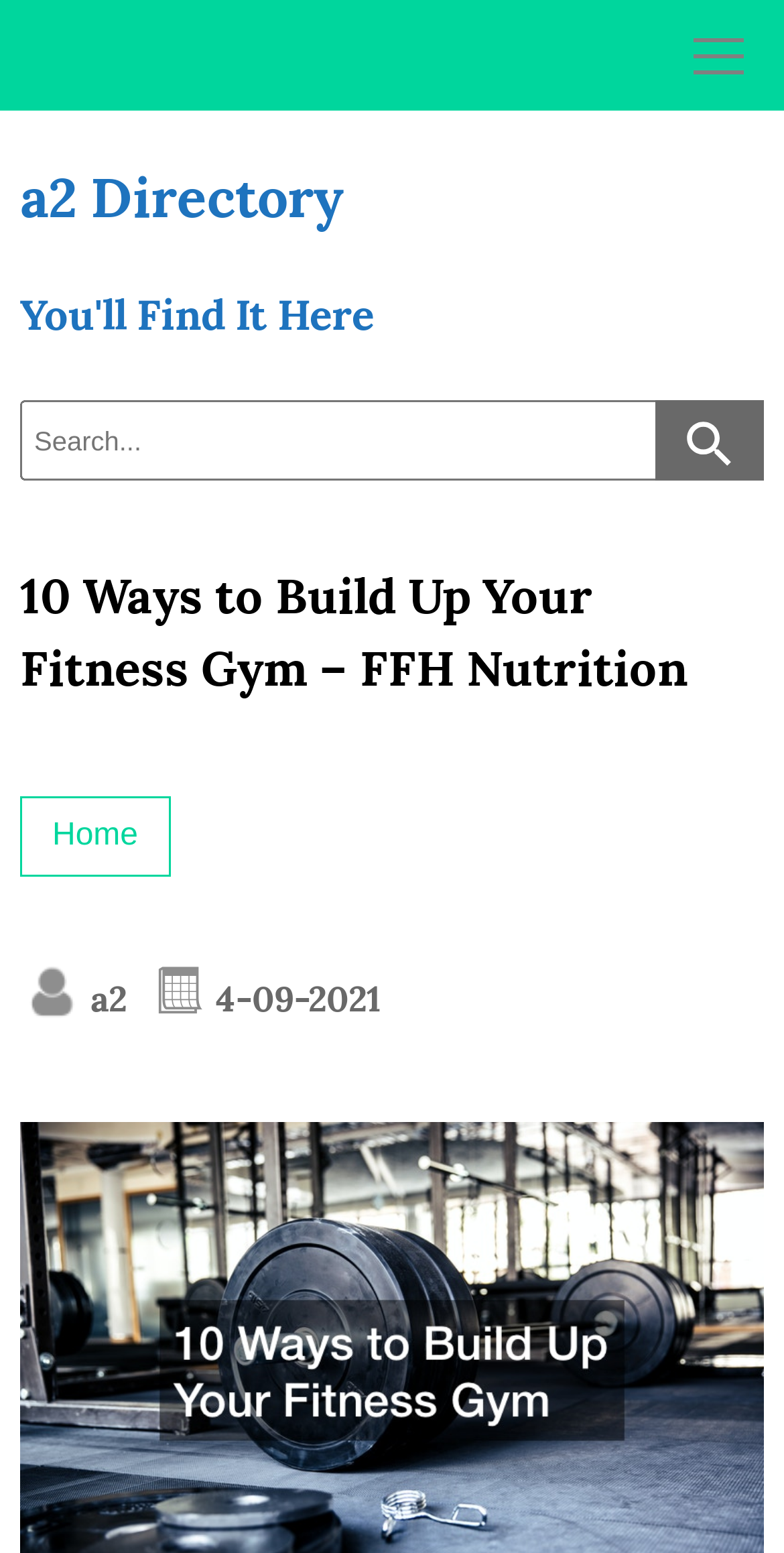Using the provided element description "name="s" placeholder="Search..."", determine the bounding box coordinates of the UI element.

[0.026, 0.258, 0.974, 0.31]